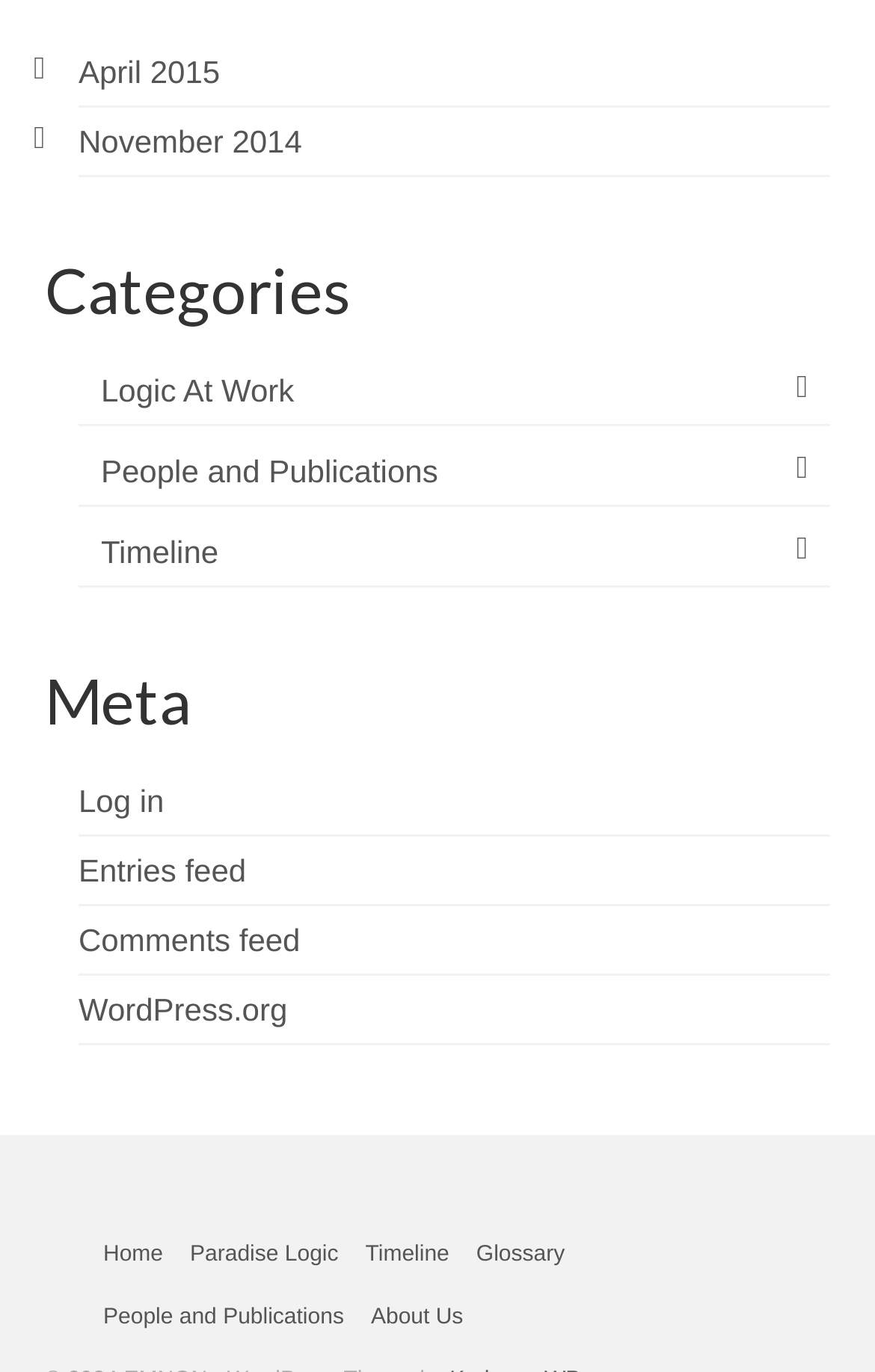What is the last link in the top navigation bar?
Look at the image and answer the question with a single word or phrase.

About Us